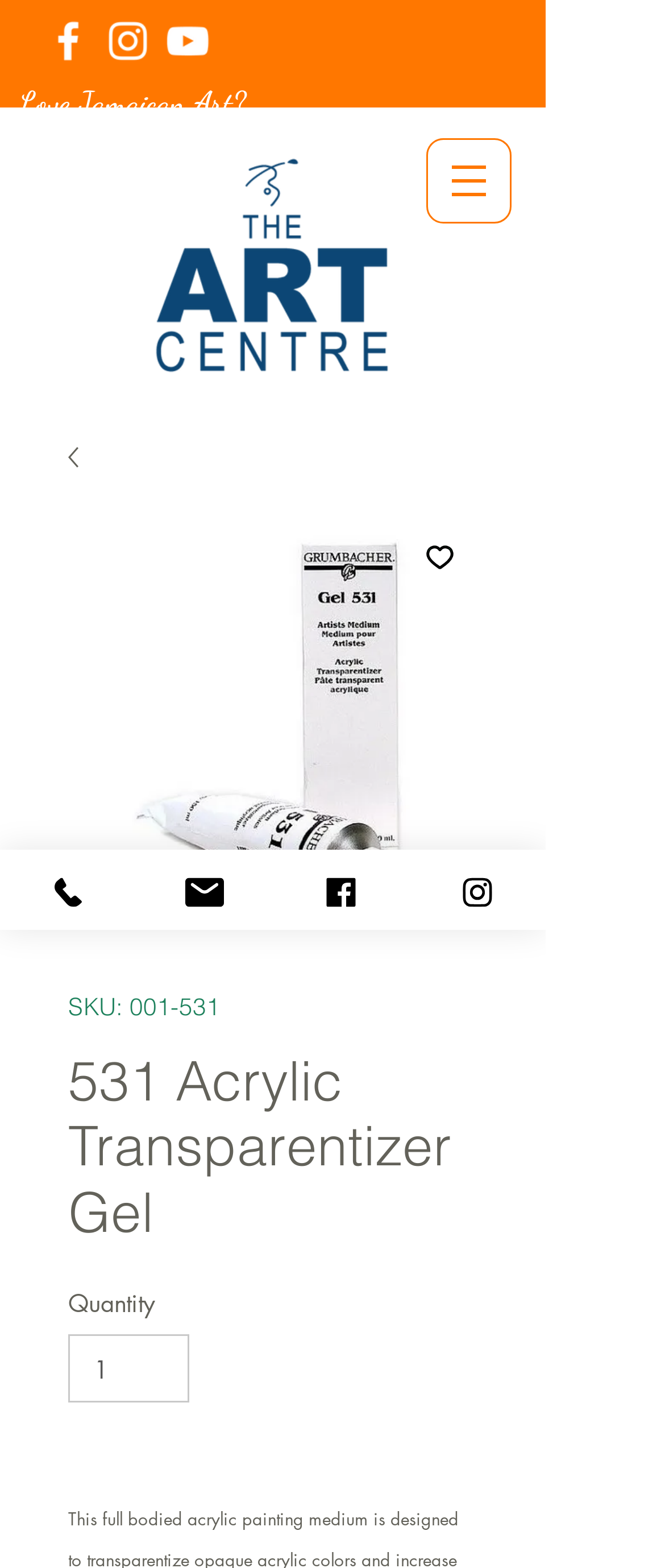Provide the bounding box coordinates of the HTML element described as: "aria-label="Add to Wishlist"". The bounding box coordinates should be four float numbers between 0 and 1, i.e., [left, top, right, bottom].

[0.626, 0.339, 0.697, 0.37]